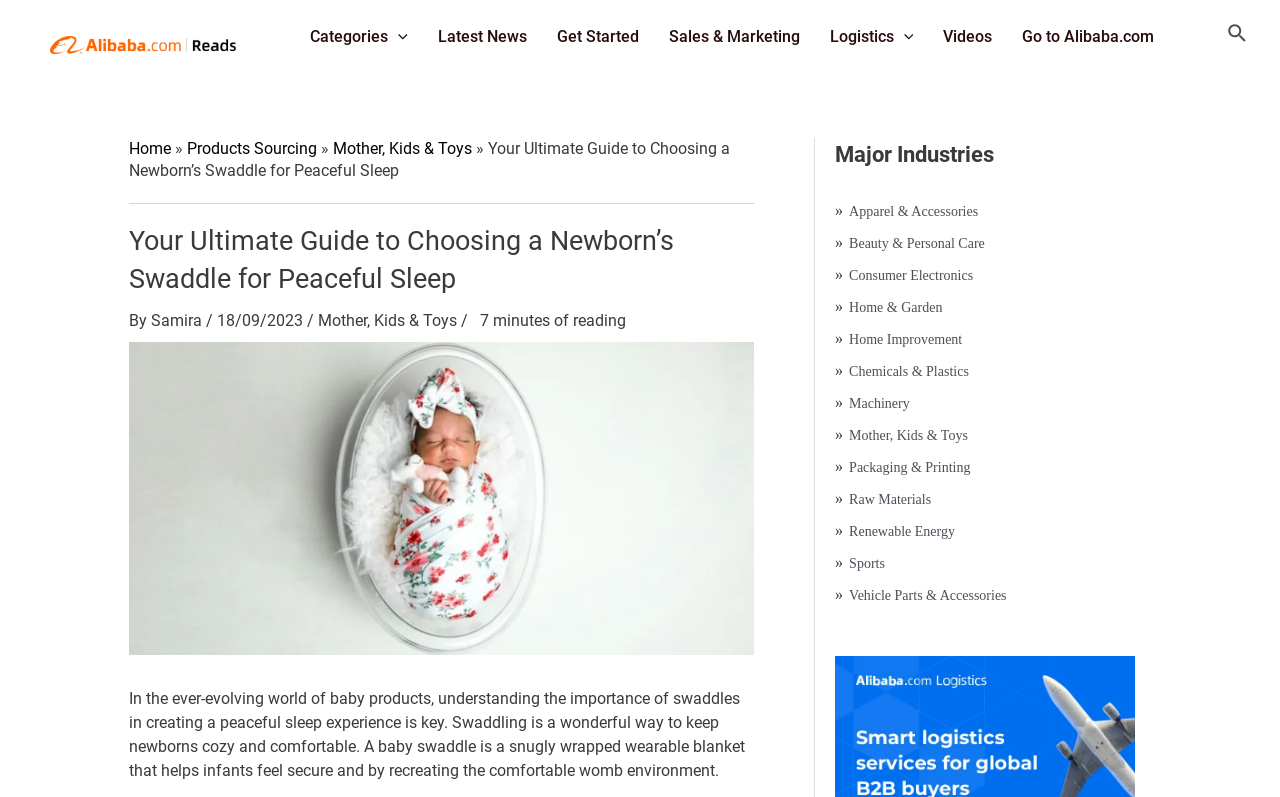How long does it take to read the article?
Refer to the image and give a detailed answer to the question.

The time it takes to read the article can be determined by reading the text '7 minutes of reading' which indicates that the article can be read in 7 minutes.